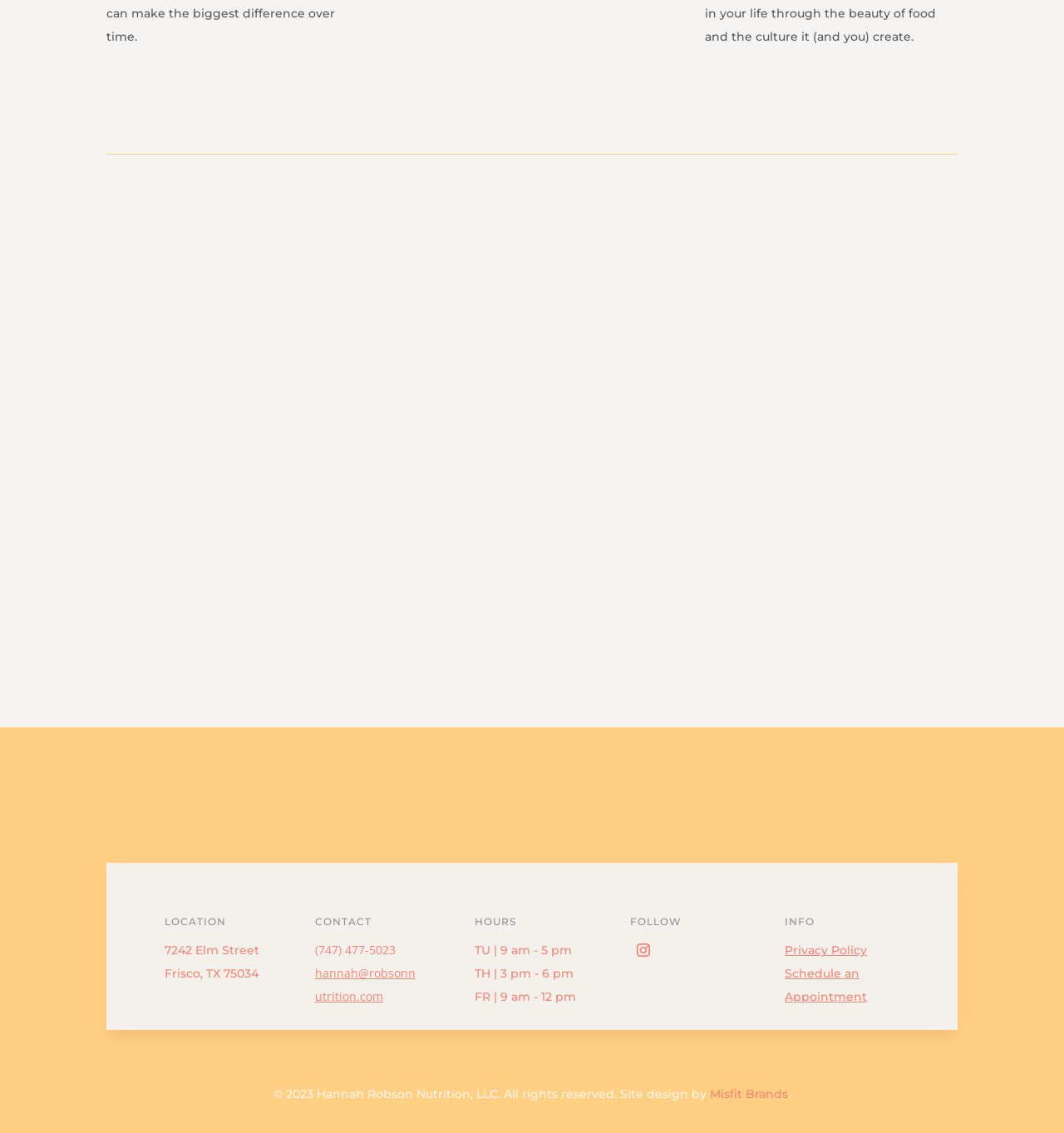What is the name of the nutrition service?
Using the information from the image, give a concise answer in one word or a short phrase.

Hannah Robson Nutrition